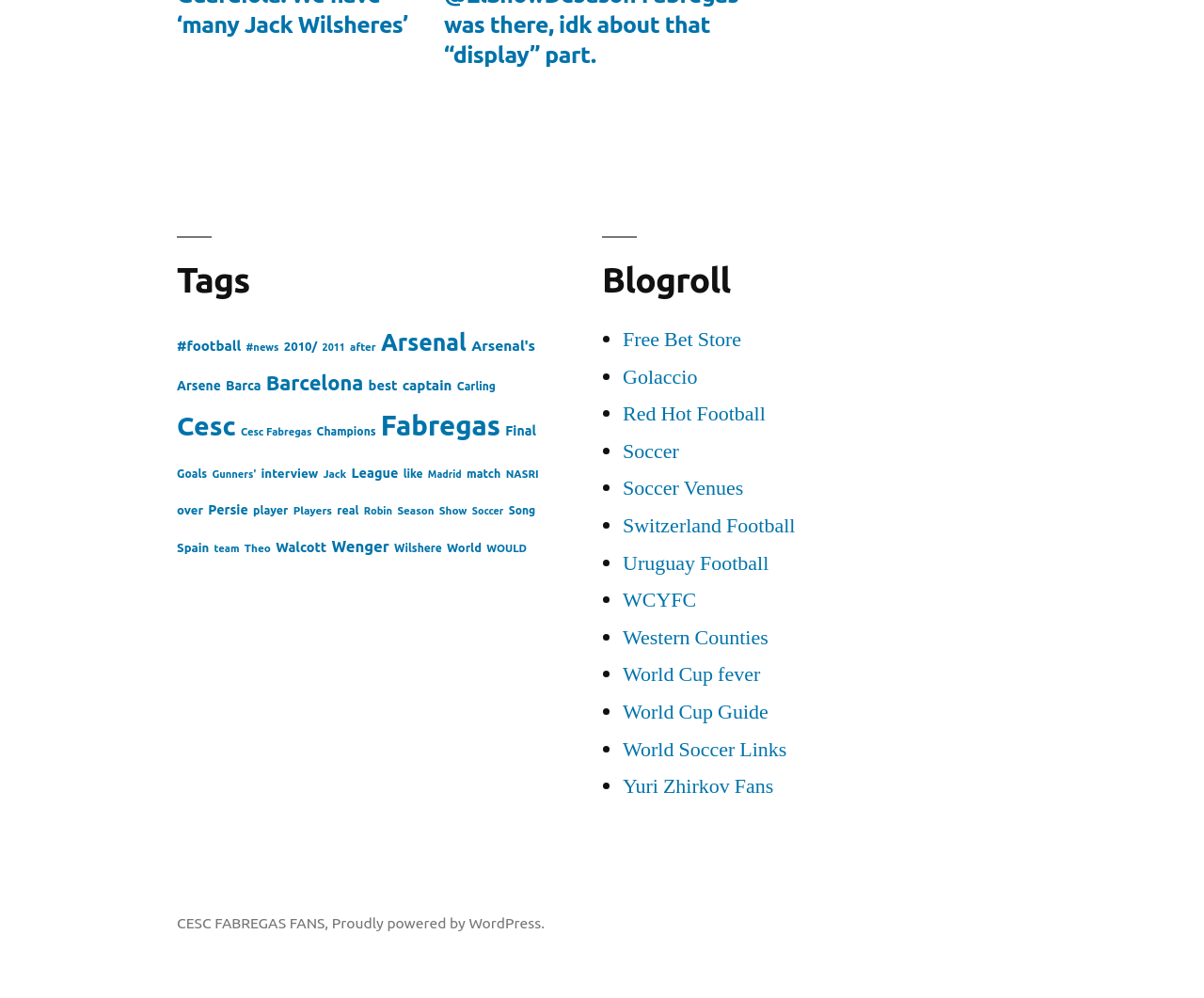Can you provide the bounding box coordinates for the element that should be clicked to implement the instruction: "Check the 'Wenger' link"?

[0.275, 0.539, 0.323, 0.556]